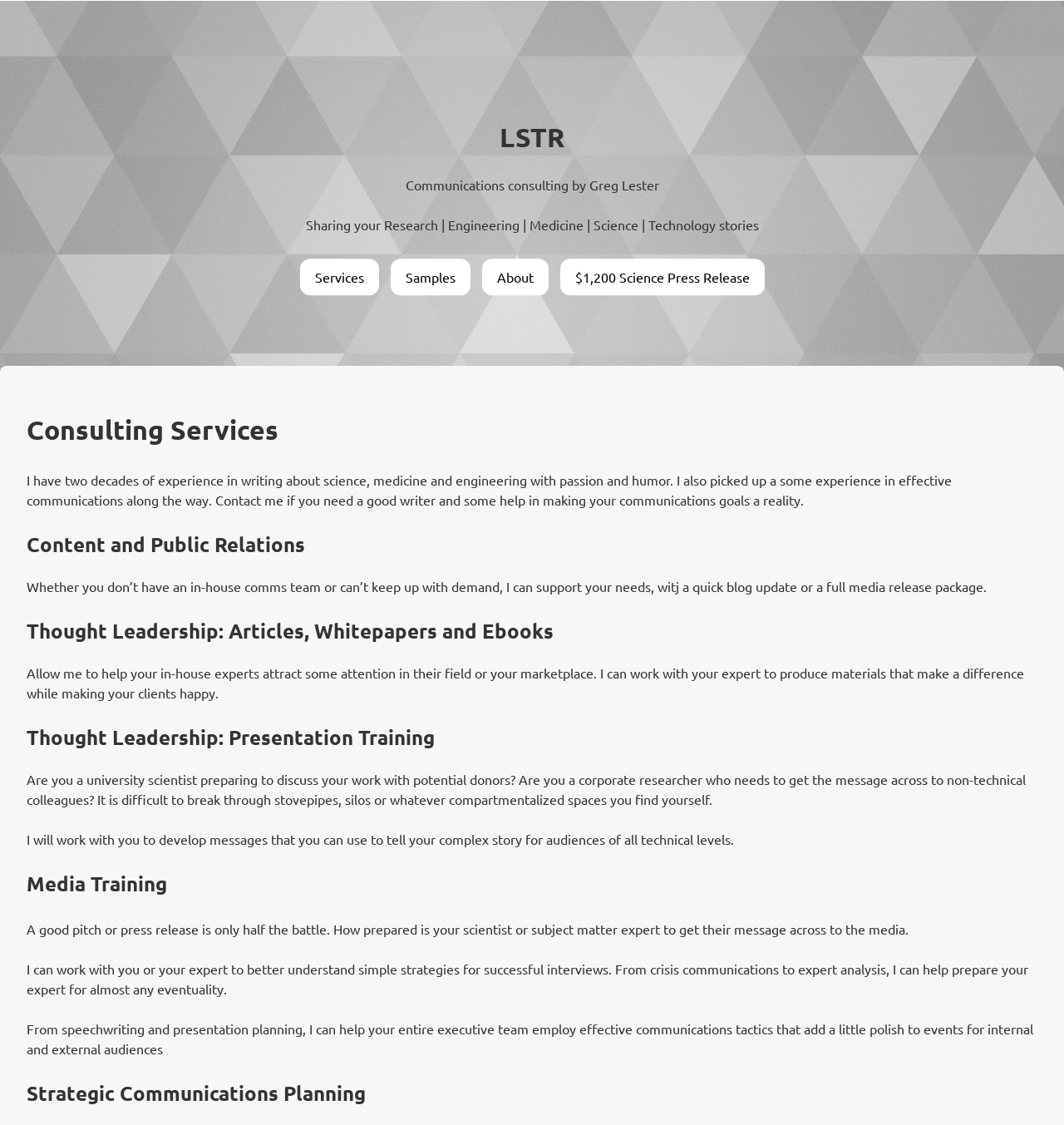Can you give a comprehensive explanation to the question given the content of the image?
What is the purpose of the 'Thought Leadership: Presentation Training' service?

The purpose of the 'Thought Leadership: Presentation Training' service can be inferred from the StaticText element, which states 'Are you a university scientist preparing to discuss your work with potential donors? Are you a corporate researcher who needs to get the message across to non-technical colleagues?' and 'I will work with you to develop messages that you can use to tell your complex story for audiences of all technical levels'.